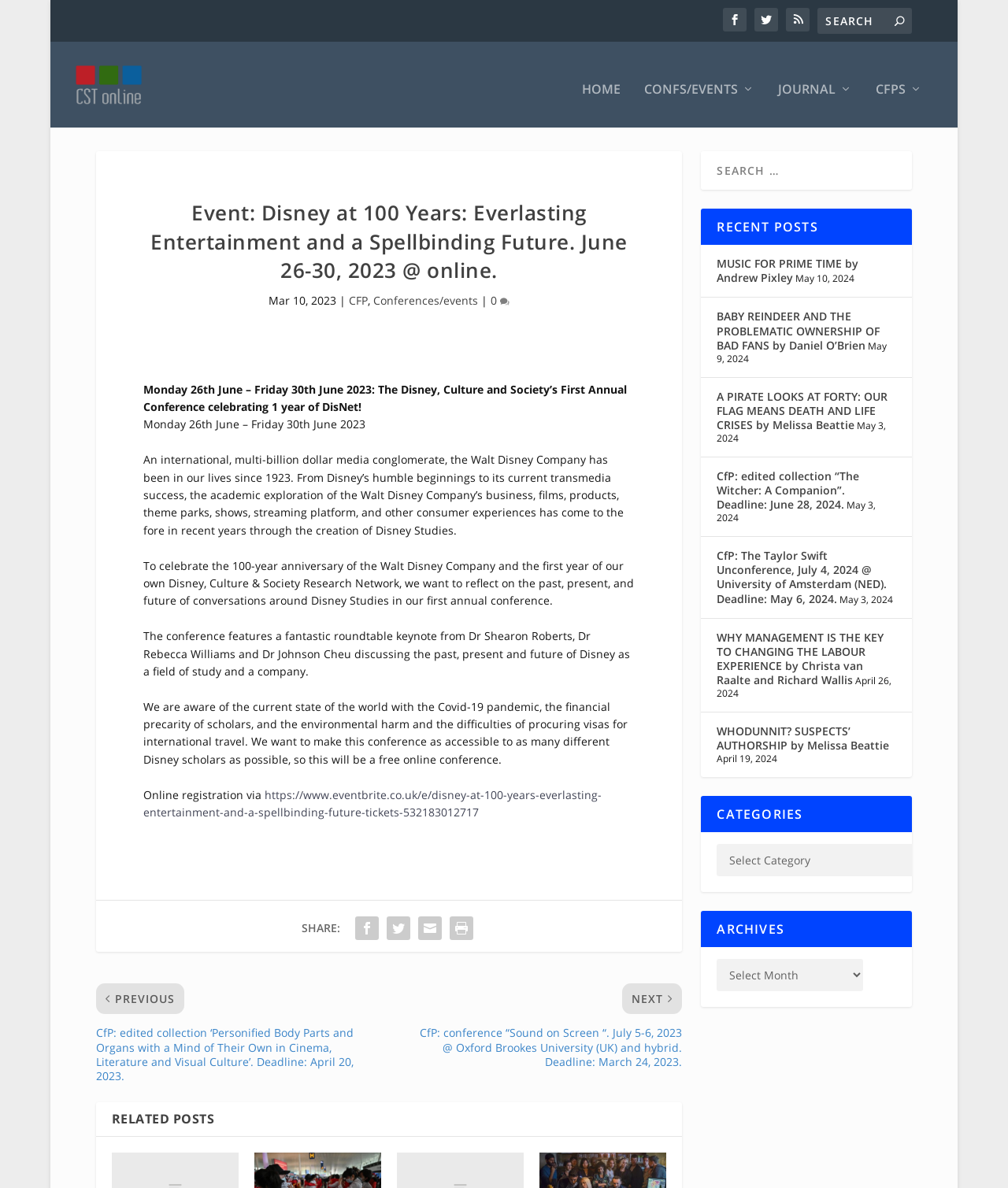What is the main heading of this webpage? Please extract and provide it.

Event: Disney at 100 Years: Everlasting Entertainment and a Spellbinding Future. June 26-30, 2023 @ online.